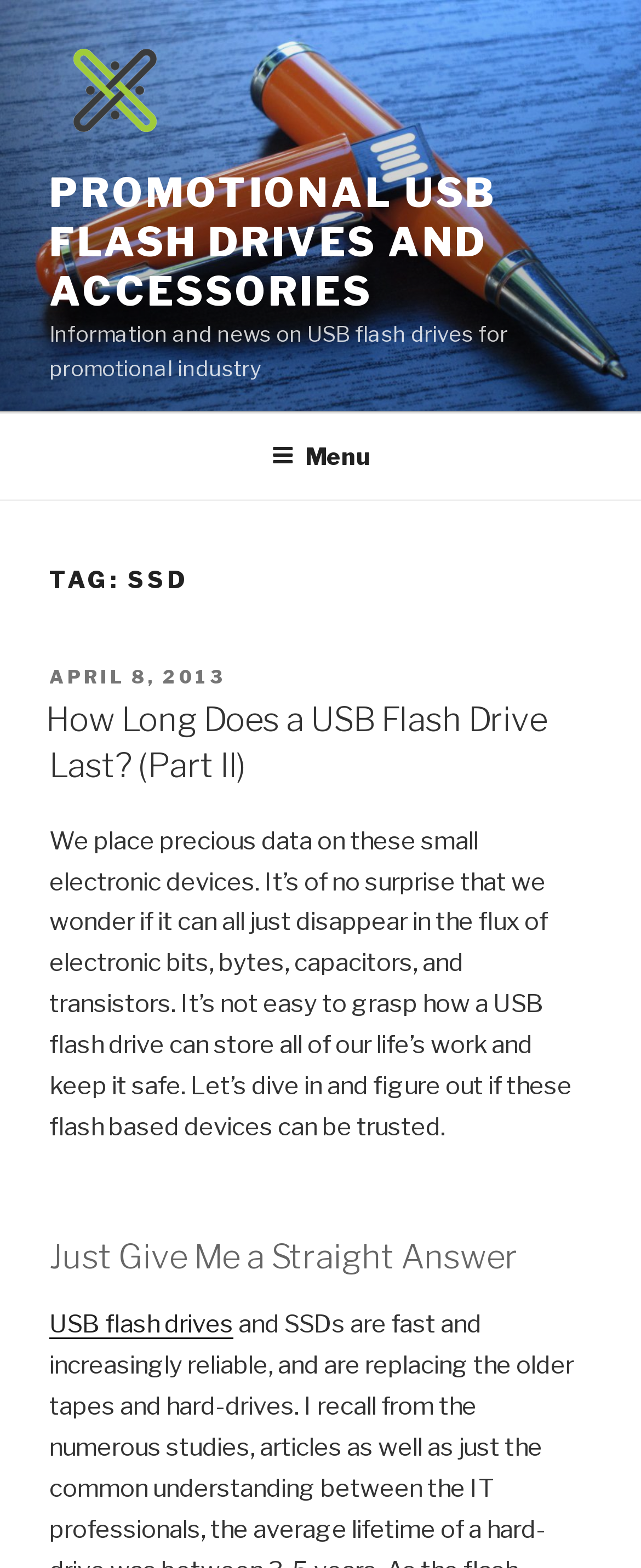Please answer the following question using a single word or phrase: 
What is the date of the first article on this webpage?

APRIL 8, 2013